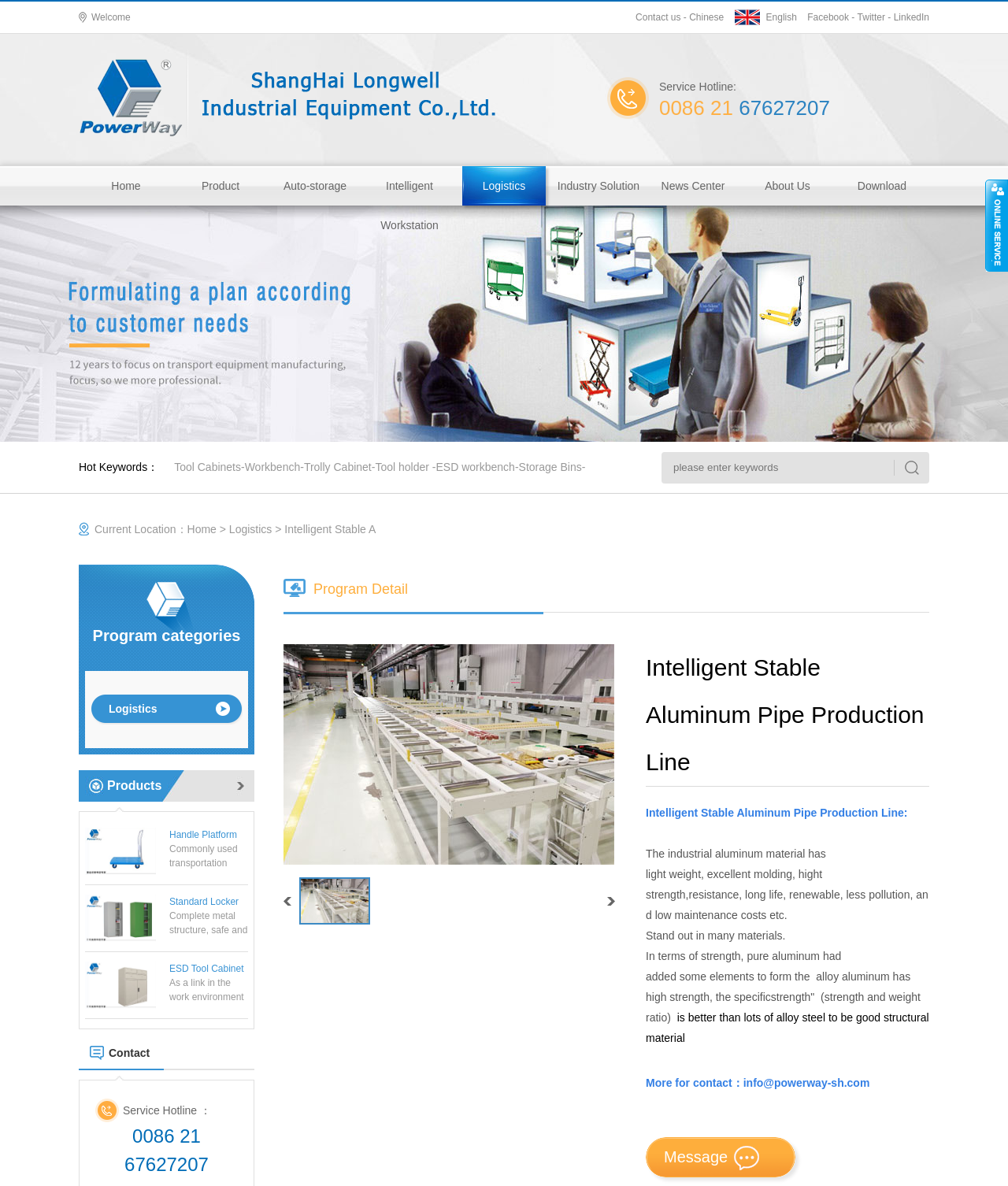Refer to the element description Intelligent Storage Cabinet and identify the corresponding bounding box in the screenshot. Format the coordinates as (top-left x, top-left y, bottom-right x, bottom-right y) with values in the range of 0 to 1.

[0.215, 0.416, 0.344, 0.459]